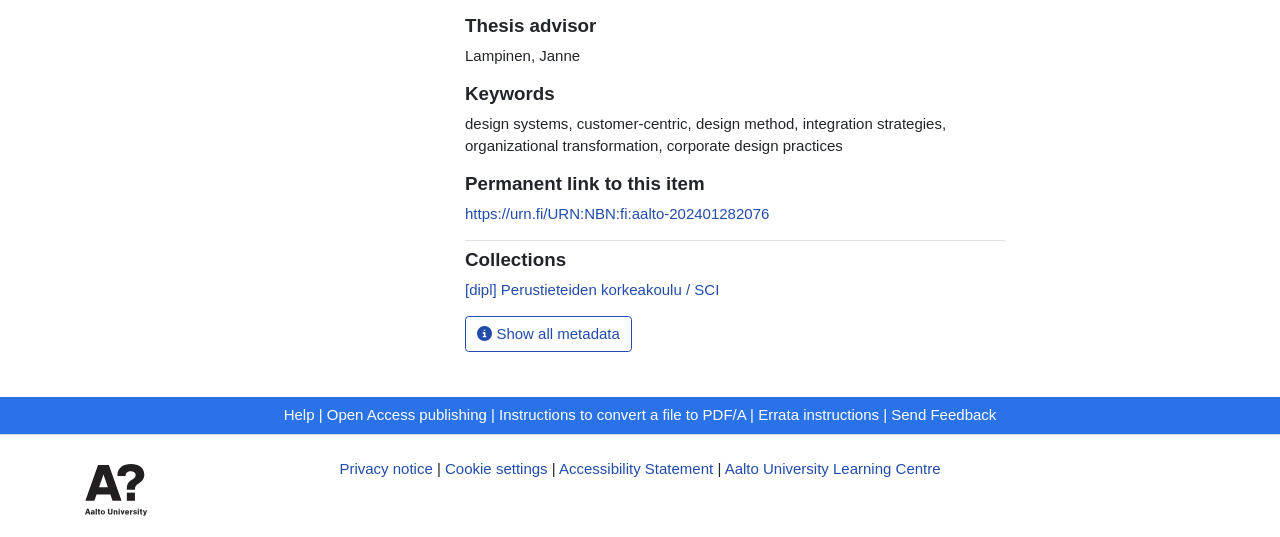Extract the bounding box for the UI element that matches this description: "[dipl] Perustieteiden korkeakoulu / SCI".

[0.363, 0.522, 0.562, 0.554]